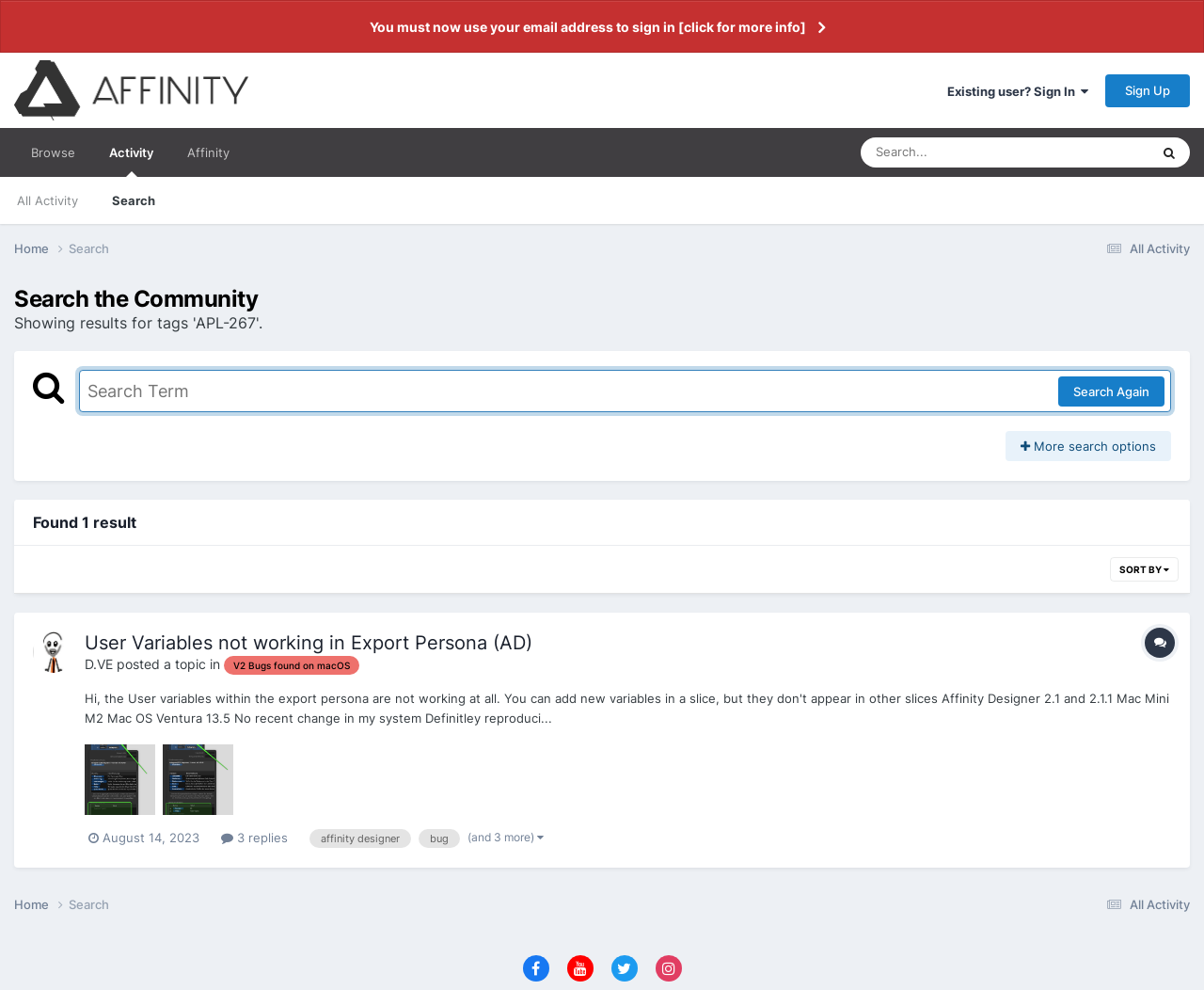Please identify the bounding box coordinates of the area that needs to be clicked to follow this instruction: "Search for a term".

[0.066, 0.374, 0.973, 0.417]